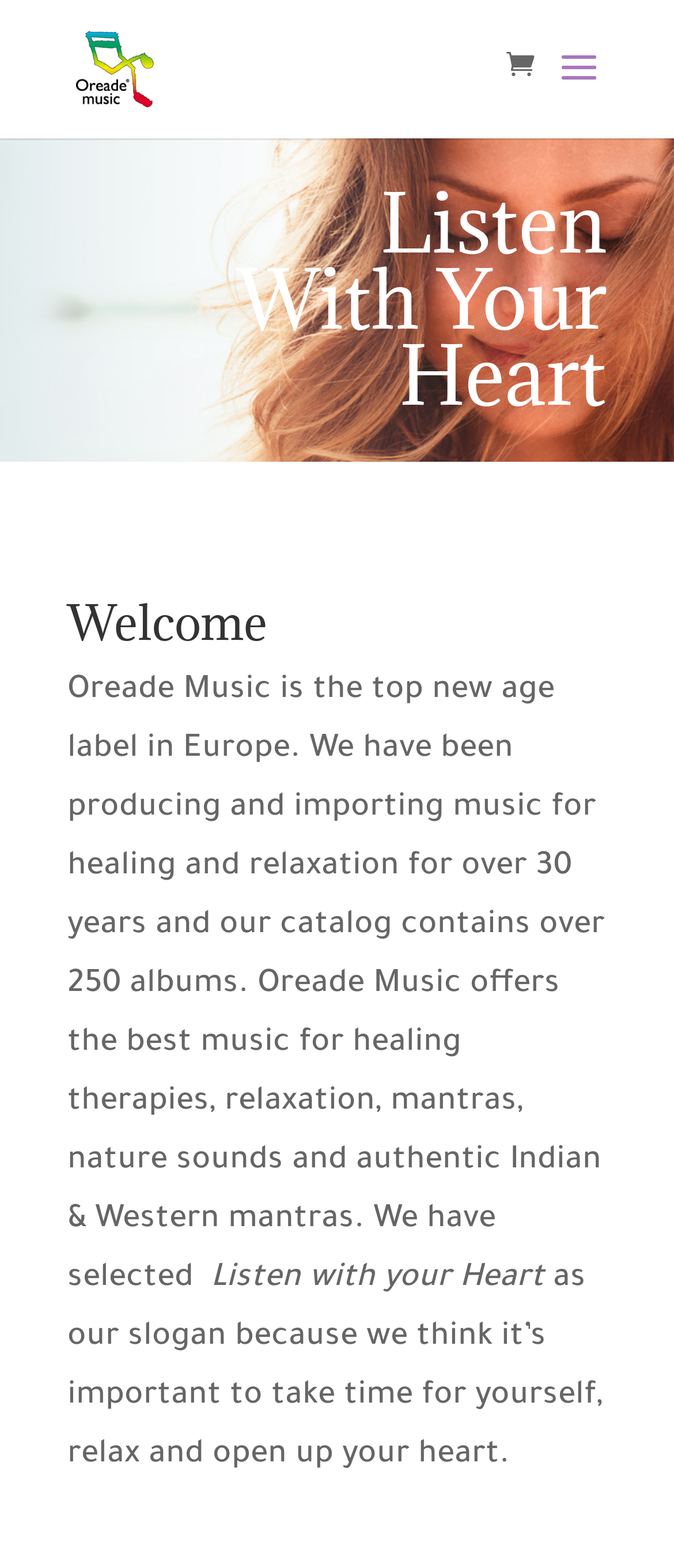What is the slogan of Oreade Music?
From the image, provide a succinct answer in one word or a short phrase.

Listen with your Heart